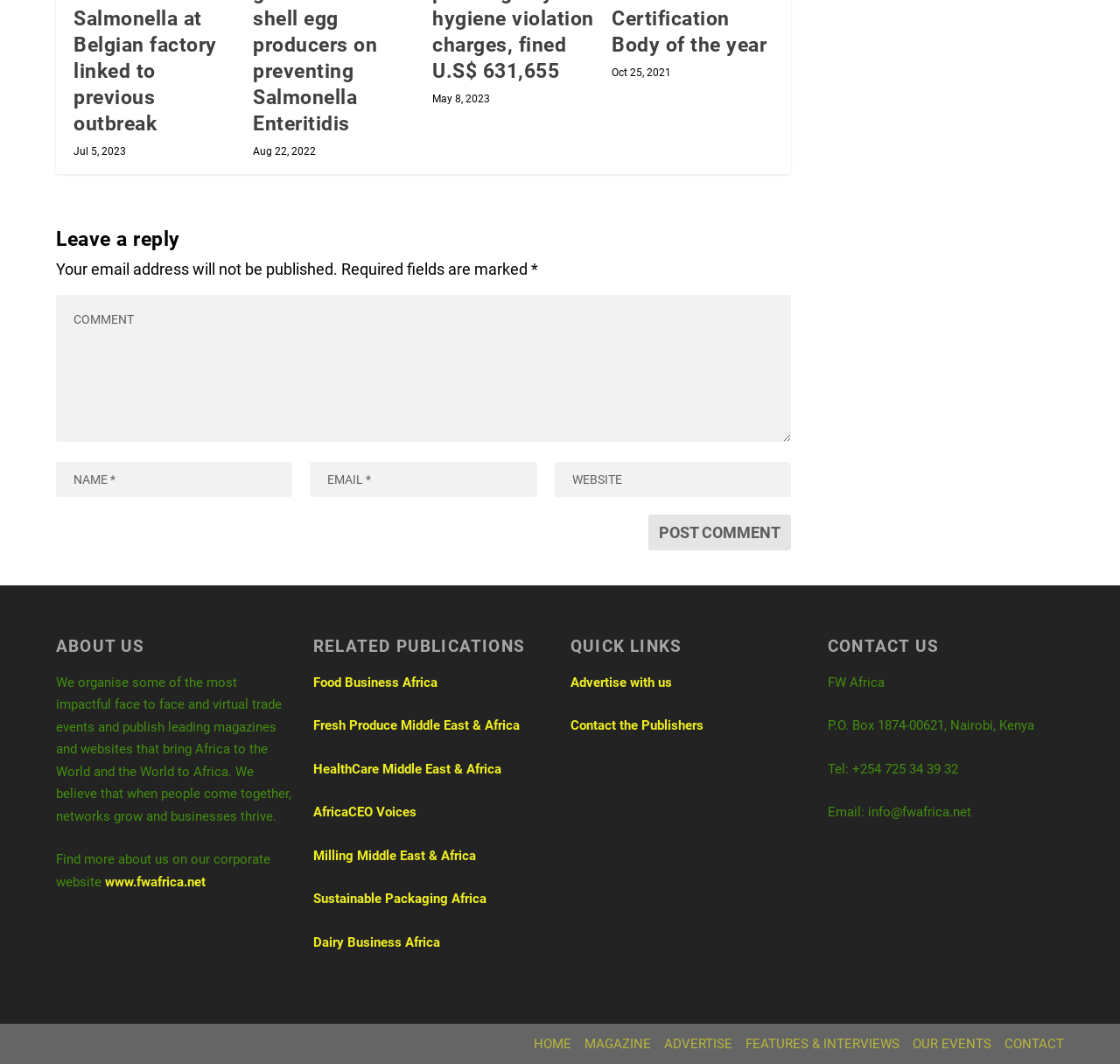What is the company's contact email?
Please craft a detailed and exhaustive response to the question.

The contact information is located in the 'CONTACT US' section, which includes the company's email address, phone number, and physical address. The email address is specified as 'Email: info@fwafrica.net'.